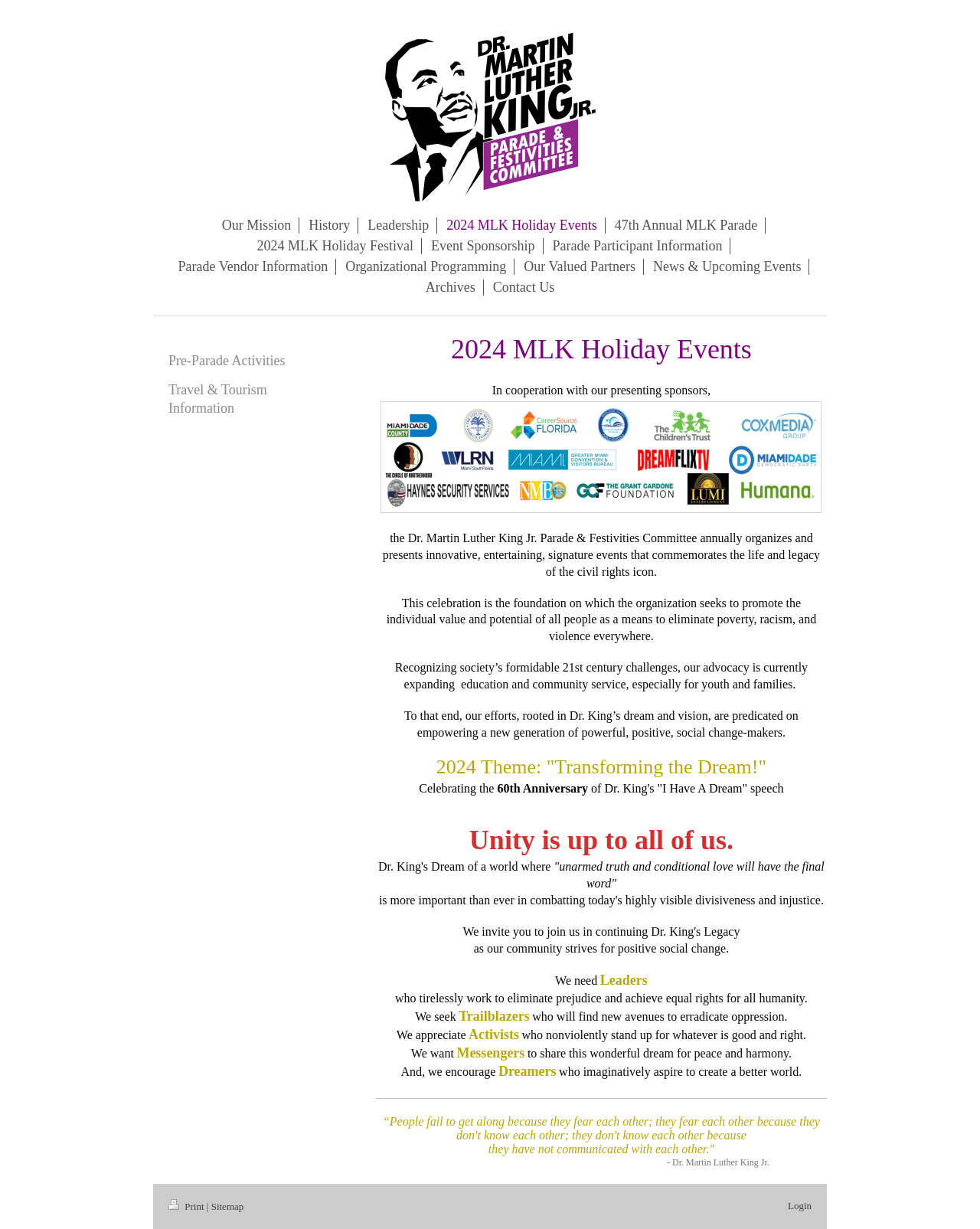Please specify the bounding box coordinates of the region to click in order to perform the following instruction: "View 47th Annual MLK Parade".

[0.619, 0.177, 0.781, 0.19]